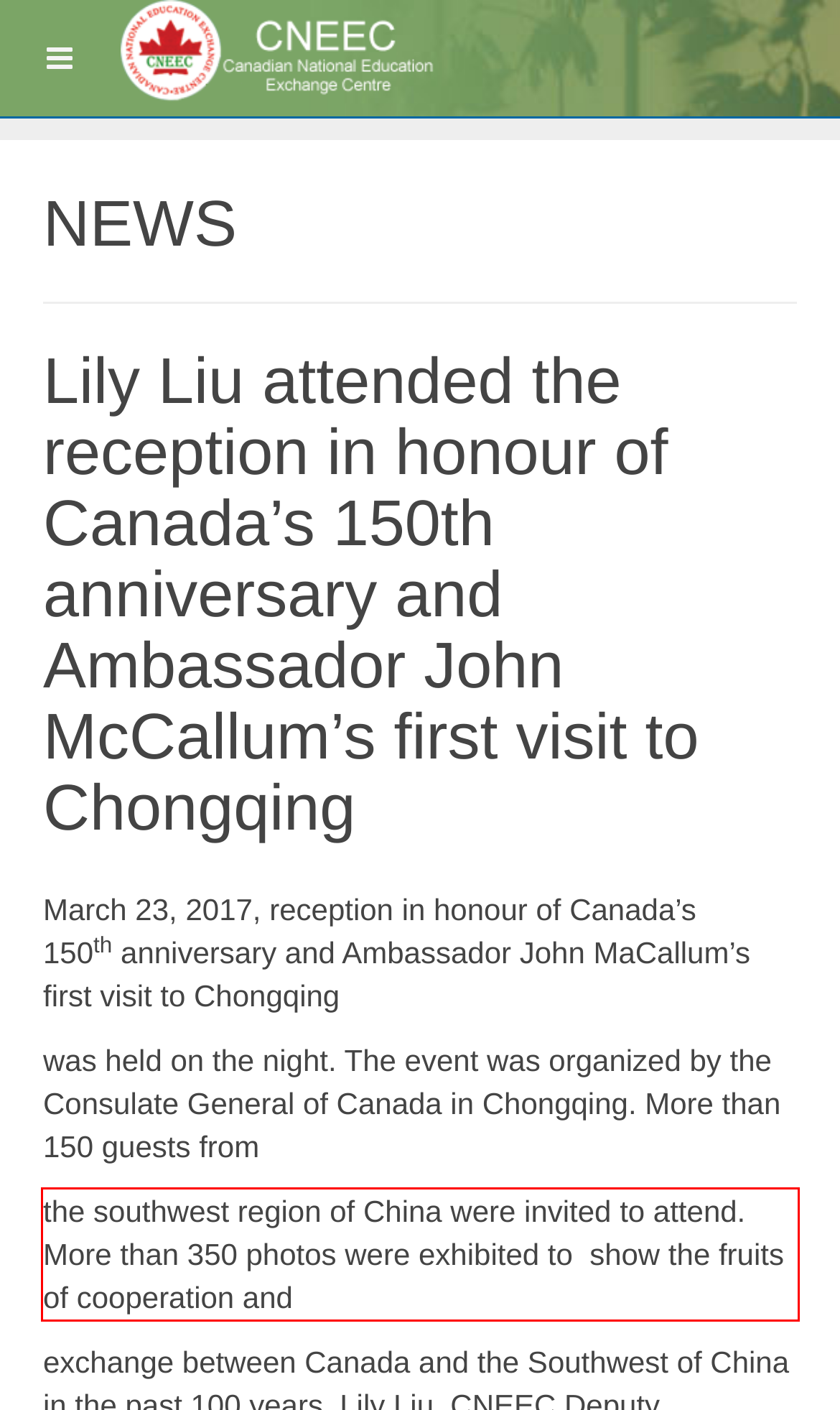Please perform OCR on the text within the red rectangle in the webpage screenshot and return the text content.

the southwest region of China were invited to attend. More than 350 photos were exhibited to show the fruits of cooperation and